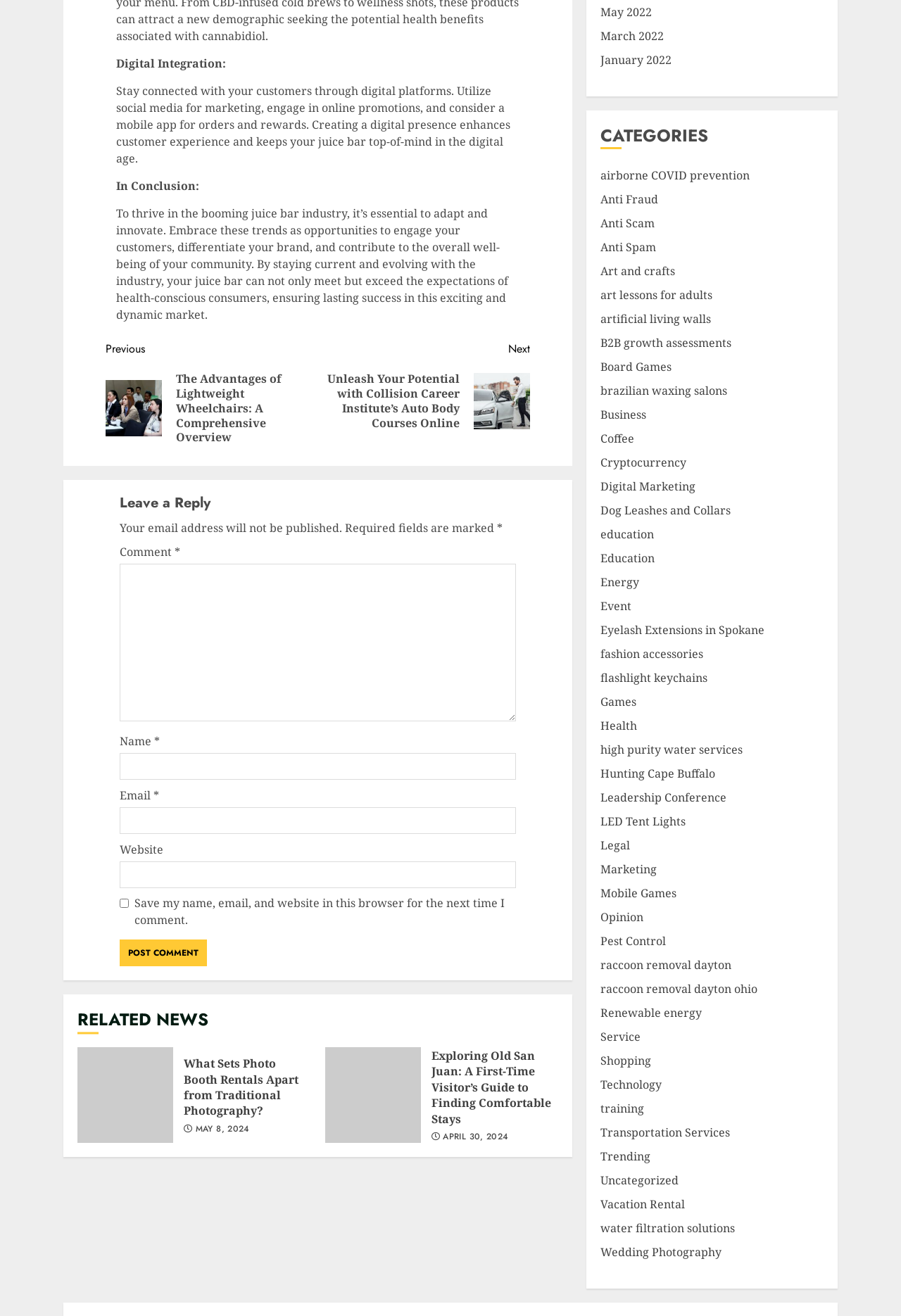Please predict the bounding box coordinates of the element's region where a click is necessary to complete the following instruction: "Click the 'RELATED NEWS' link". The coordinates should be represented by four float numbers between 0 and 1, i.e., [left, top, right, bottom].

[0.086, 0.766, 0.62, 0.785]